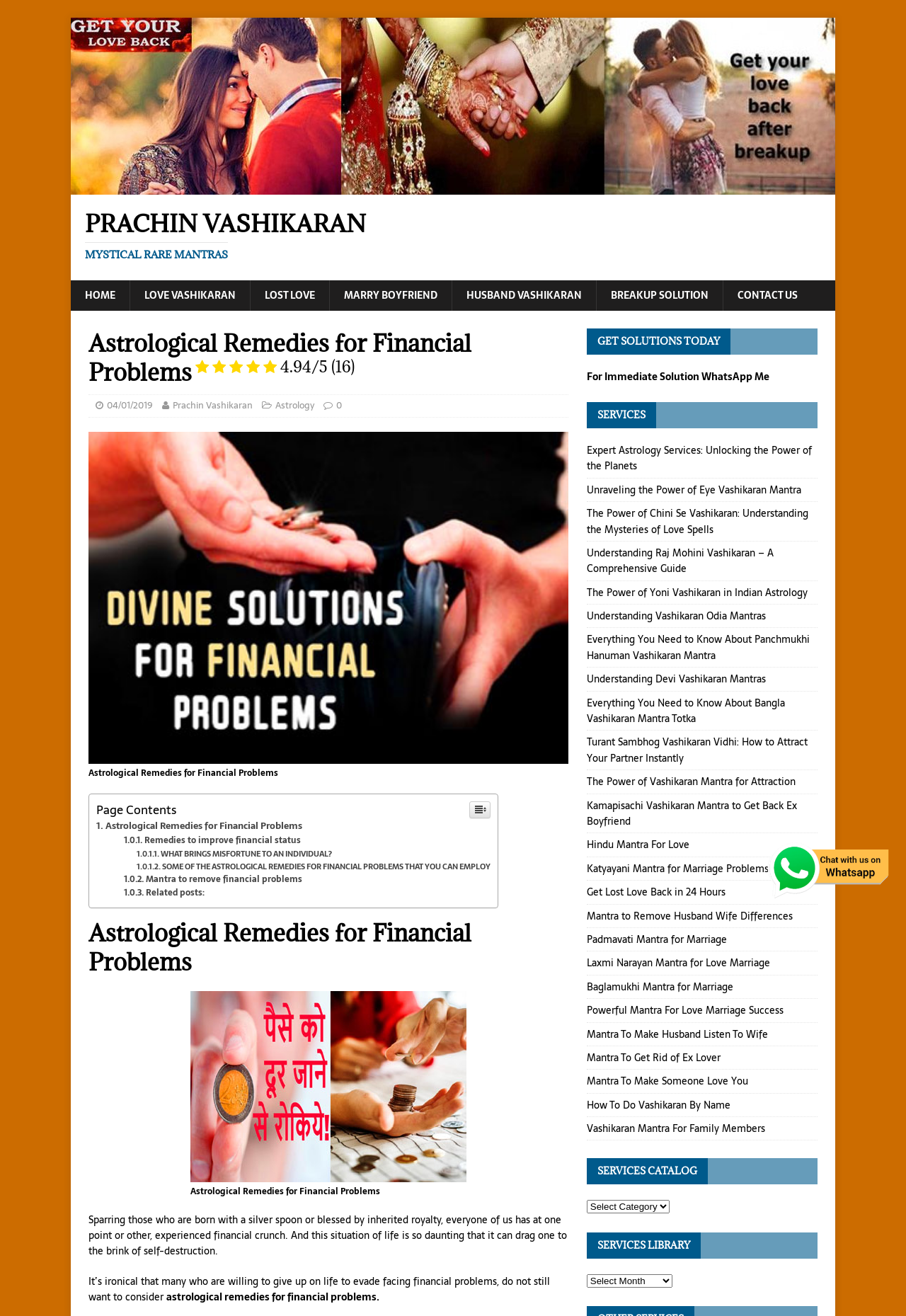Please identify the bounding box coordinates of the clickable region that I should interact with to perform the following instruction: "Click on the 'Astrological Remedies for Financial Problems' link". The coordinates should be expressed as four float numbers between 0 and 1, i.e., [left, top, right, bottom].

[0.106, 0.621, 0.334, 0.633]